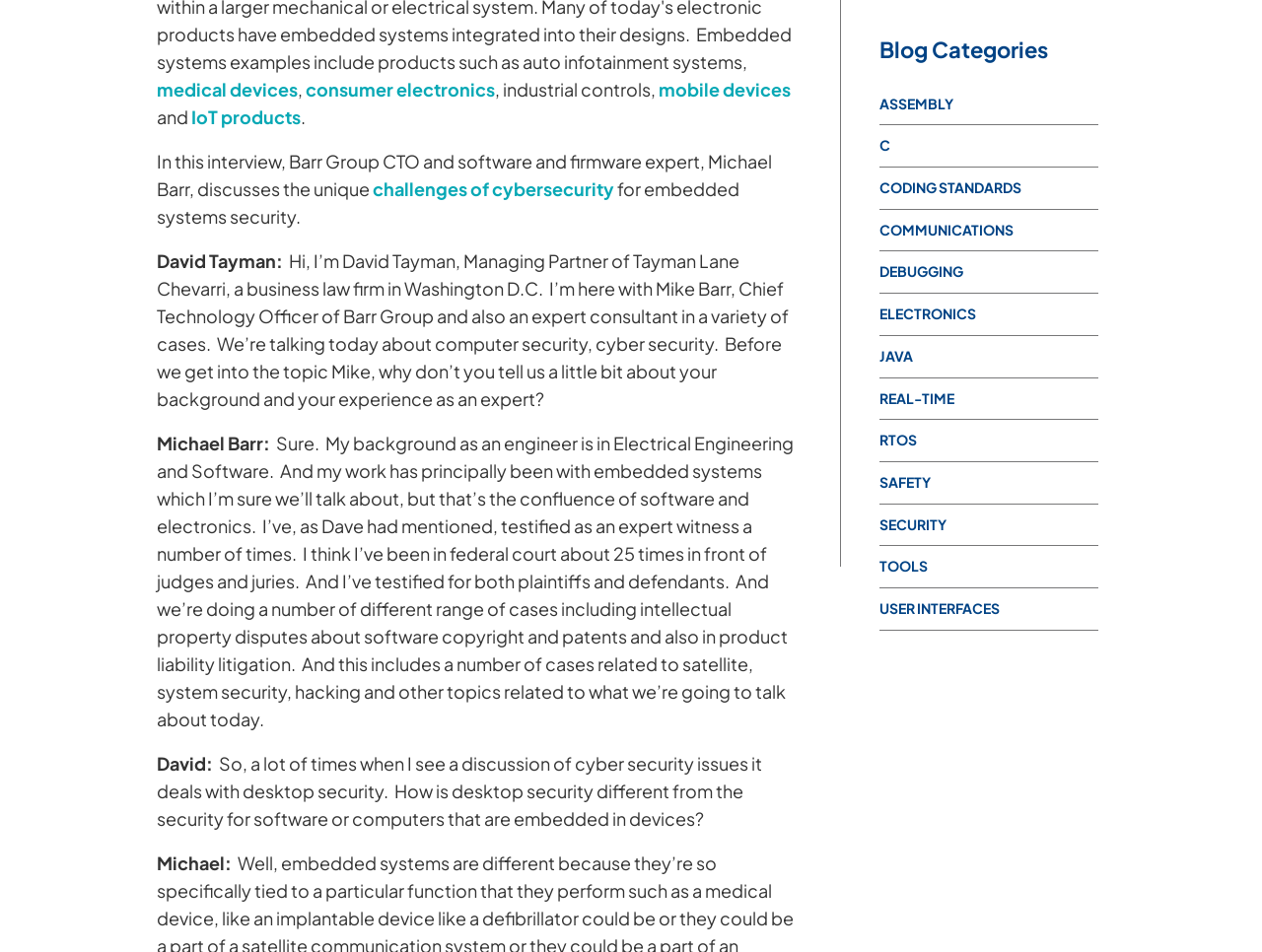Find the bounding box of the element with the following description: "IoT products". The coordinates must be four float numbers between 0 and 1, formatted as [left, top, right, bottom].

[0.152, 0.111, 0.238, 0.134]